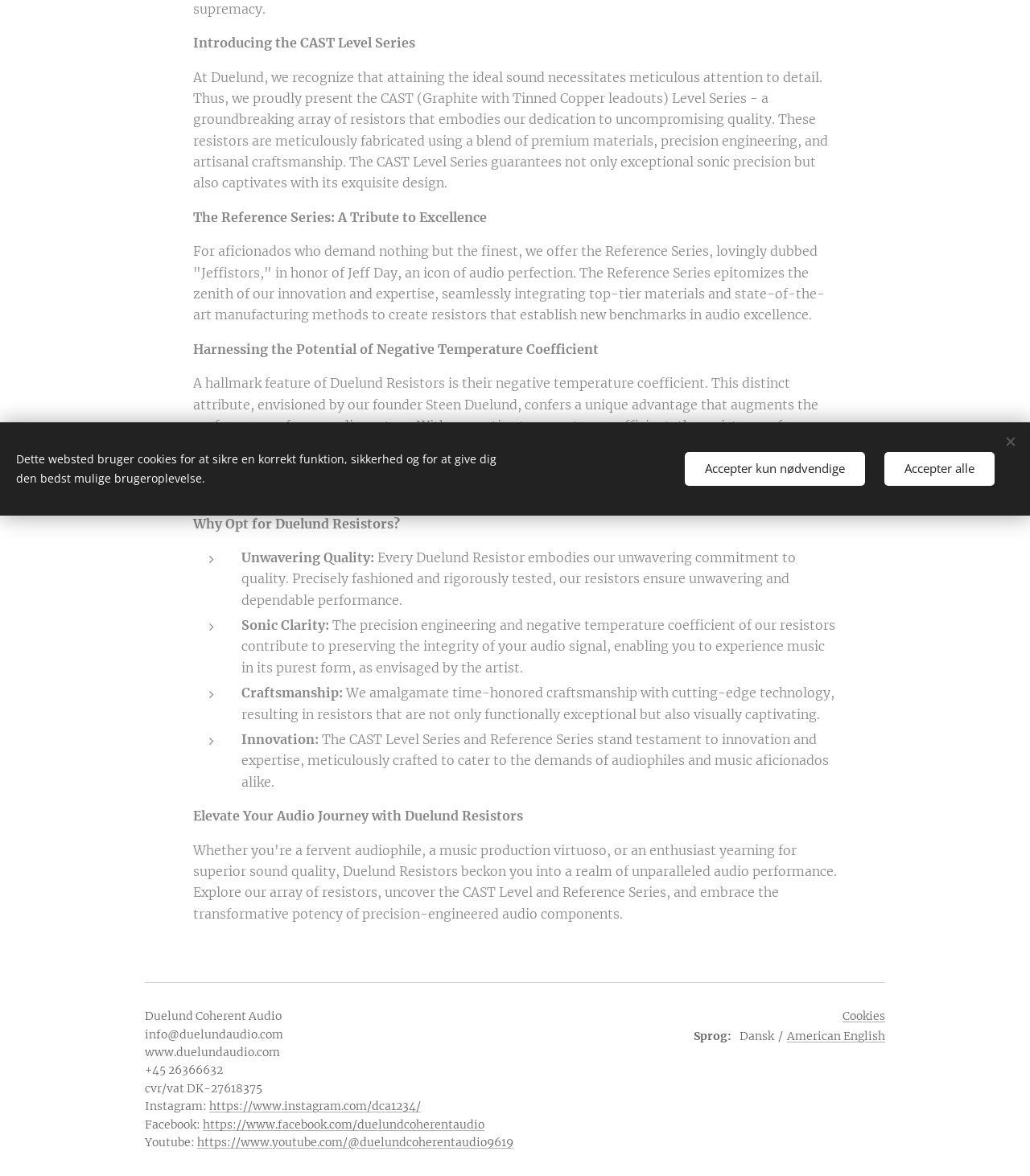Based on the element description Accepter kun nødvendige, identify the bounding box of the UI element in the given webpage screenshot. The coordinates should be in the format (top-left x, top-left y, bottom-right x, bottom-right y) and must be between 0 and 1.

[0.665, 0.384, 0.84, 0.412]